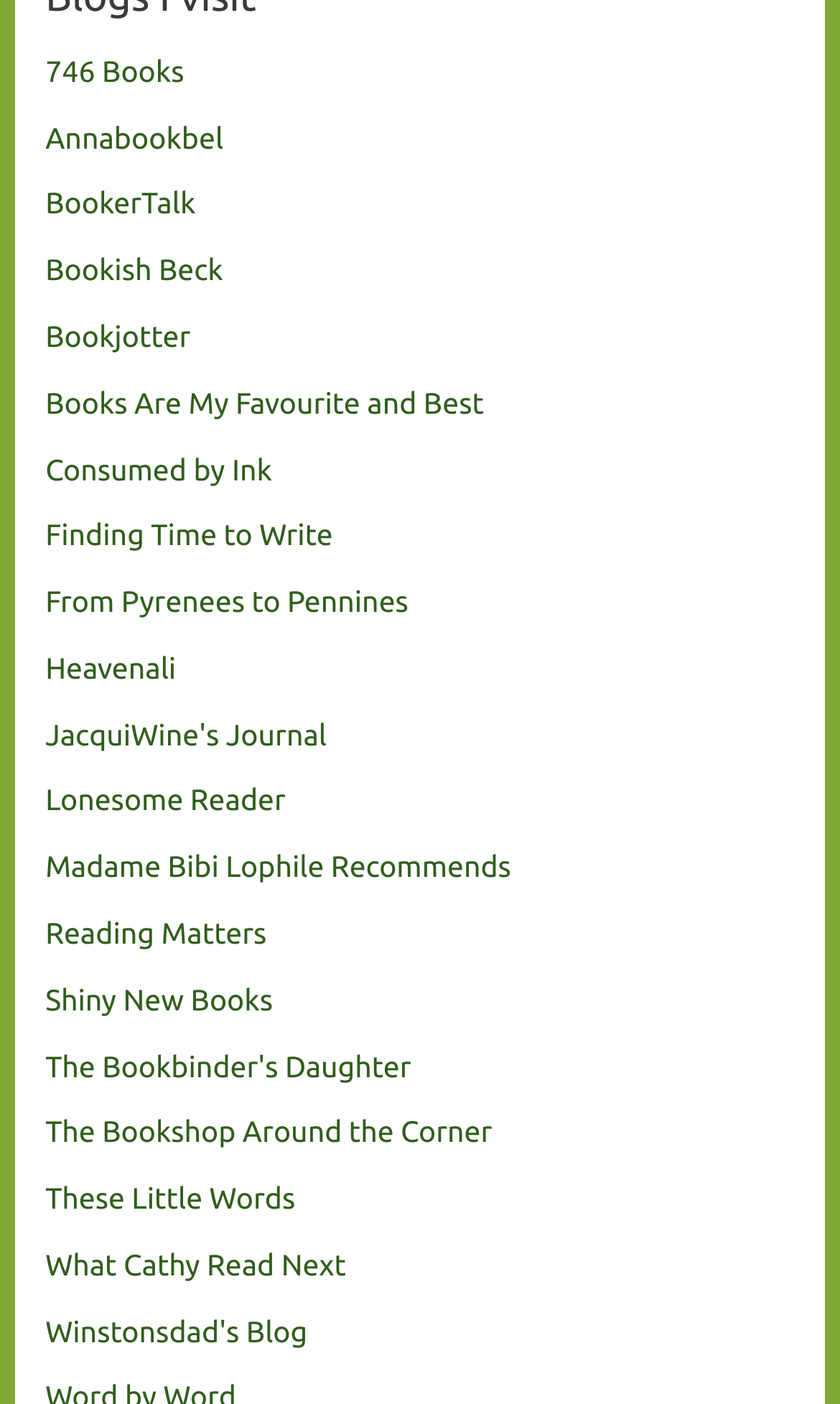Please find the bounding box coordinates of the clickable region needed to complete the following instruction: "read What Cathy Read Next". The bounding box coordinates must consist of four float numbers between 0 and 1, i.e., [left, top, right, bottom].

[0.054, 0.888, 0.412, 0.913]